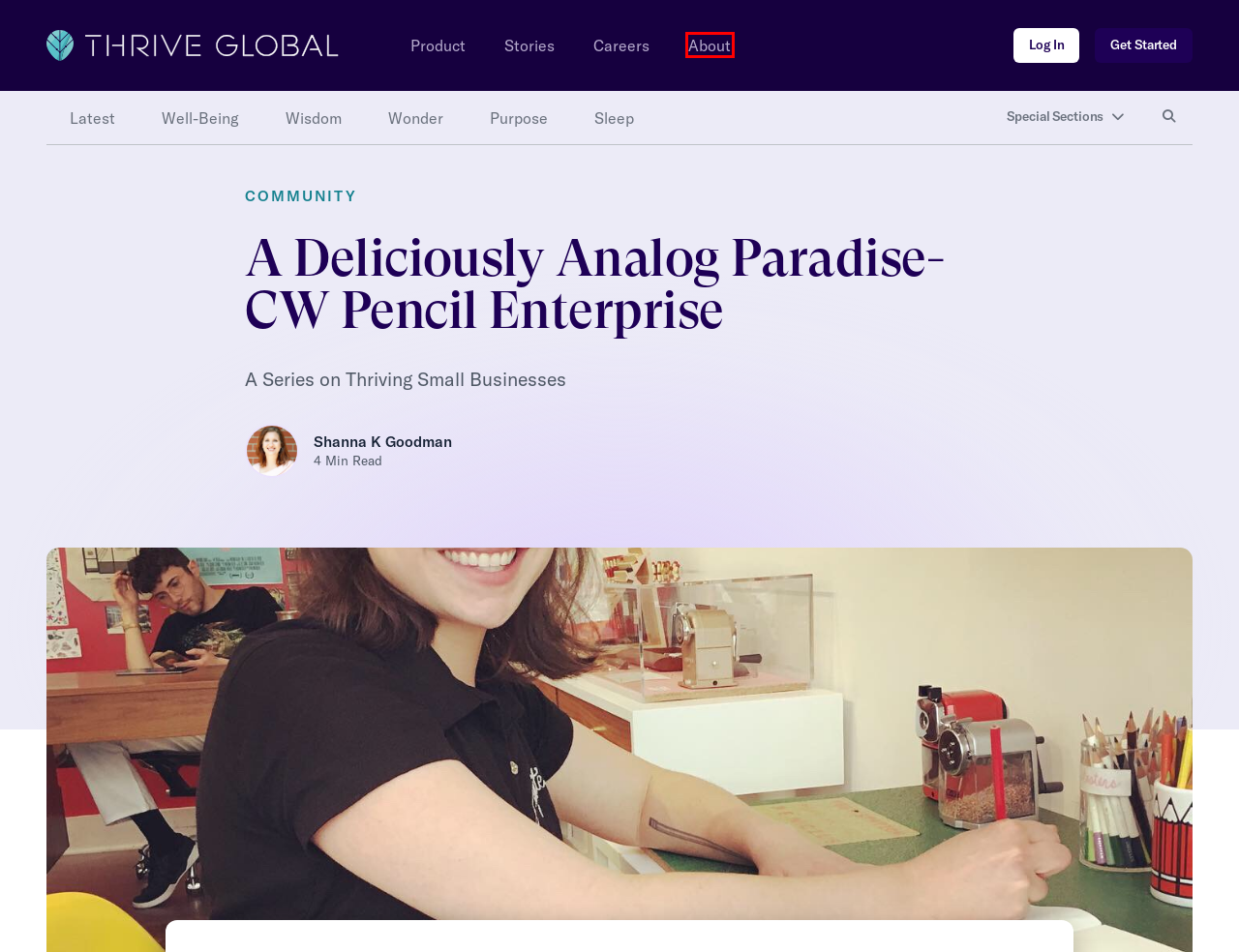You are given a screenshot depicting a webpage with a red bounding box around a UI element. Select the description that best corresponds to the new webpage after clicking the selected element. Here are the choices:
A. Thrive Global: Well-Being & Behavior Change Platform
B. About - Thrive Global
C. Stories - Thrive Global
D. Thrive
E. Careers - Thrive Global
F. Driving productivity through well-being
G. Log In ‹ Thrive Global — WordPress
H. Privacy

B